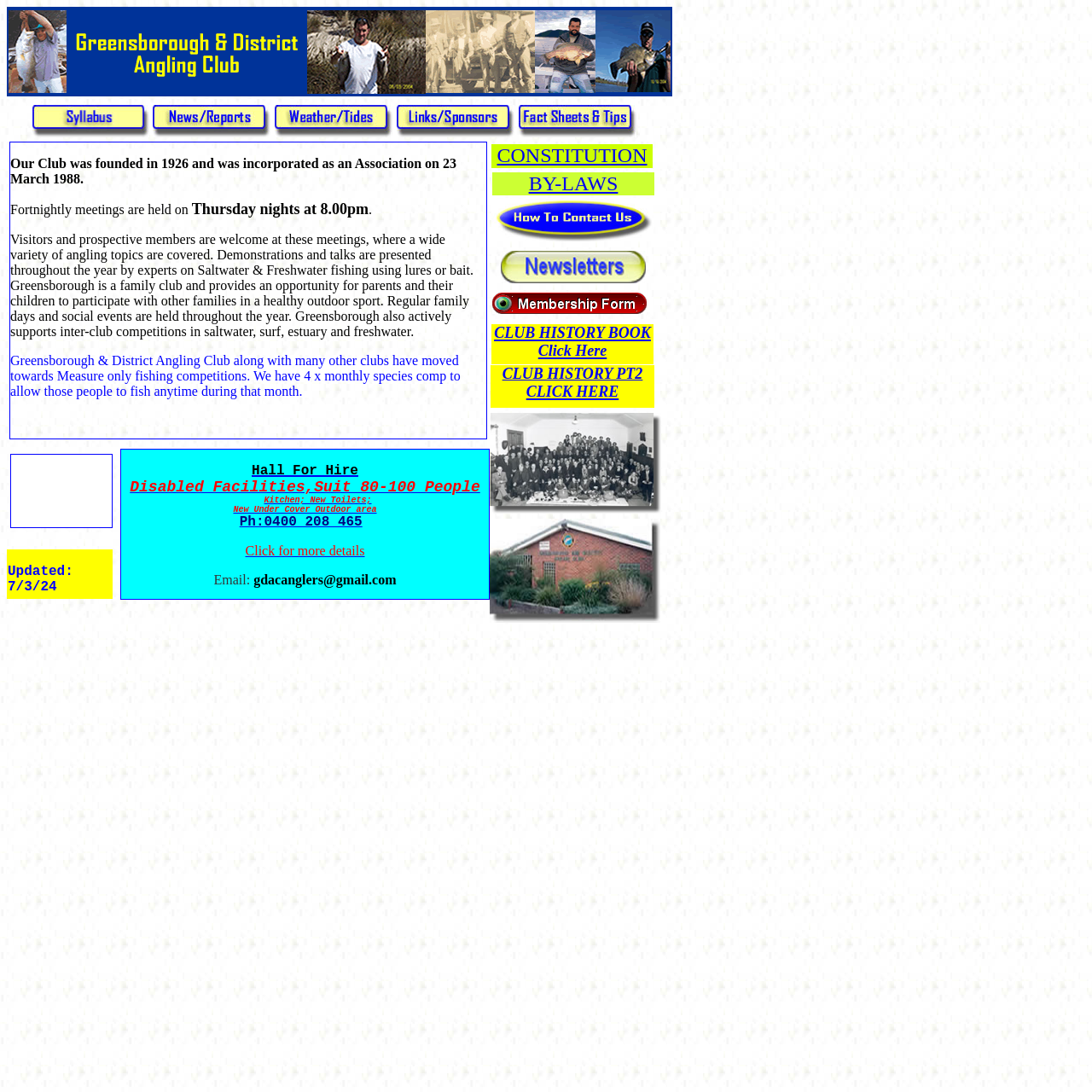Please identify the bounding box coordinates of the area that needs to be clicked to follow this instruction: "Click the 'CLUB HISTORY BOOK Click Here' link".

[0.452, 0.293, 0.596, 0.33]